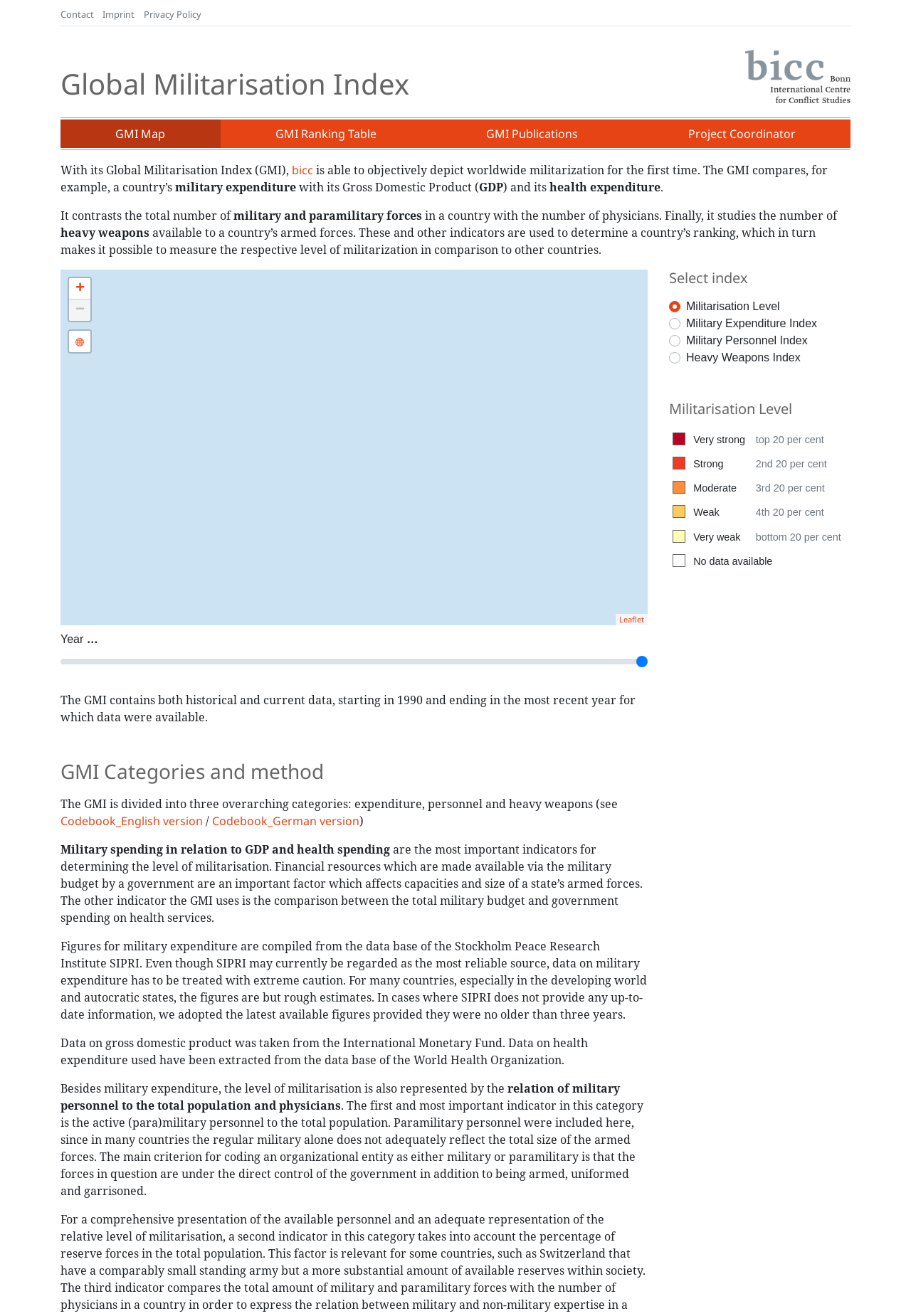Provide a brief response to the question using a single word or phrase: 
What is the relation between military personnel and population?

Active personnel to total population